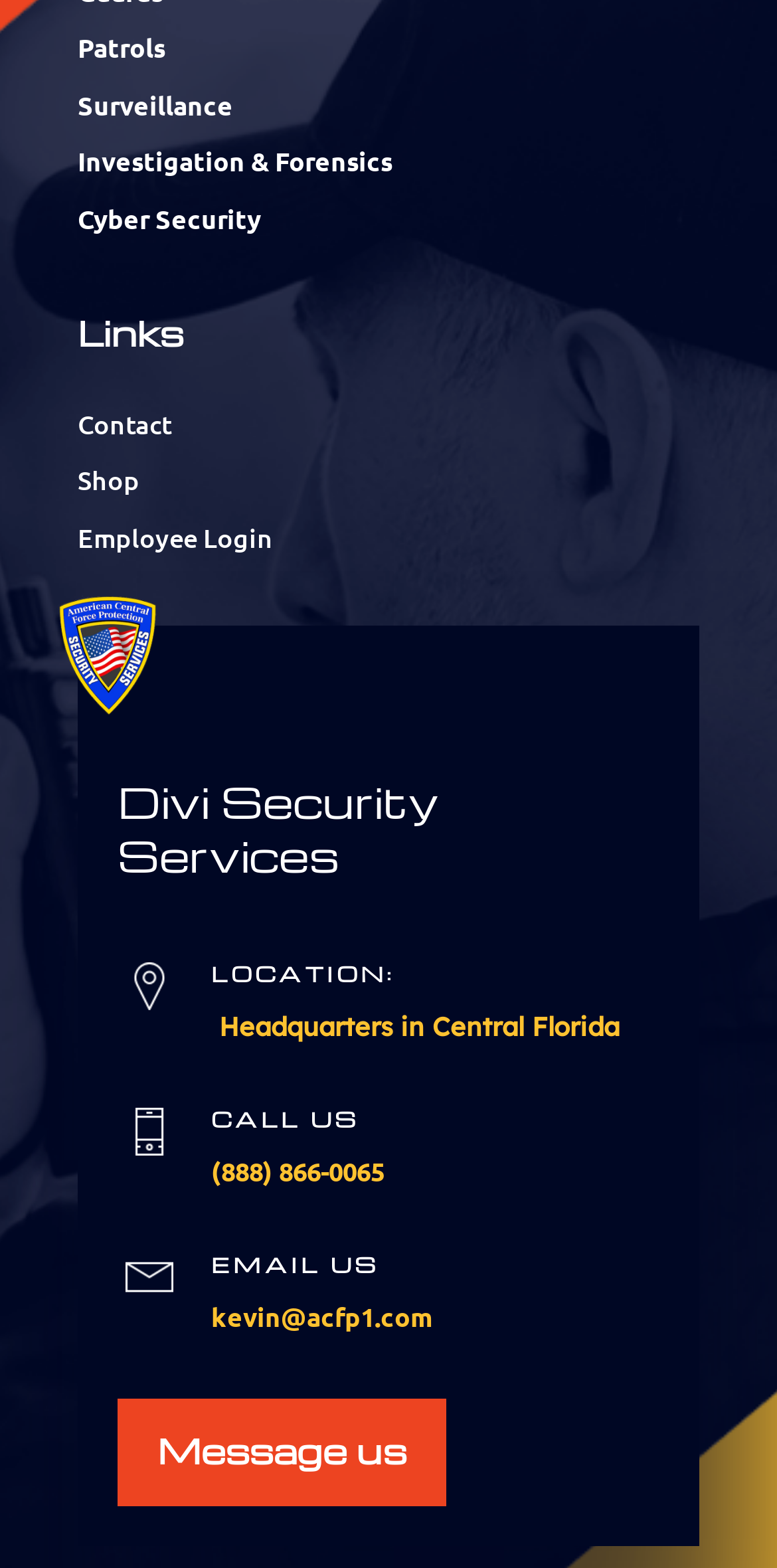Please analyze the image and give a detailed answer to the question:
What is the email address to contact?

I found the email address by examining the 'EMAIL US' section, where it is listed as a link with the email address kevin@acfp1.com.